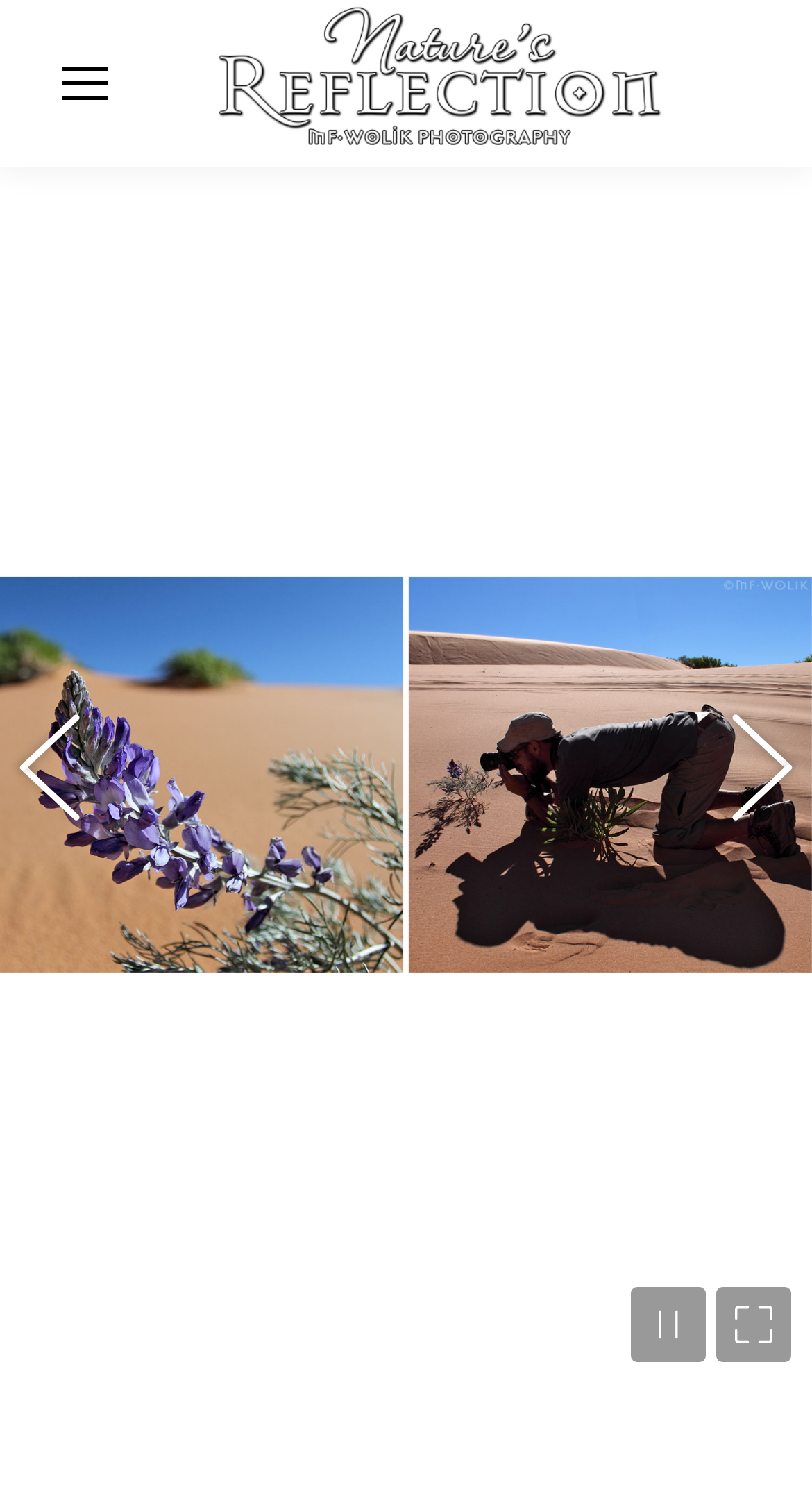What is the main content area of the page?
Look at the image and answer with only one word or phrase.

A figure element